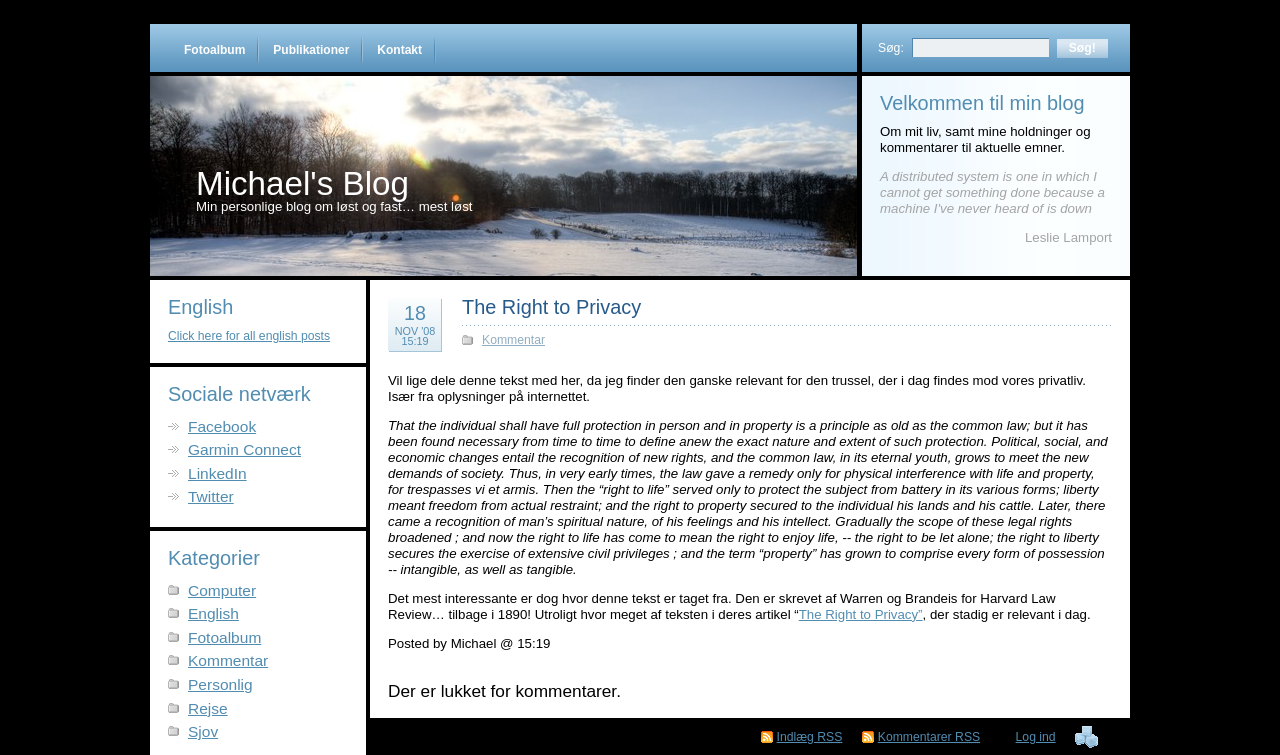What is the text next to the 'Søg:' button?
Based on the image content, provide your answer in one word or a short phrase.

Søg: